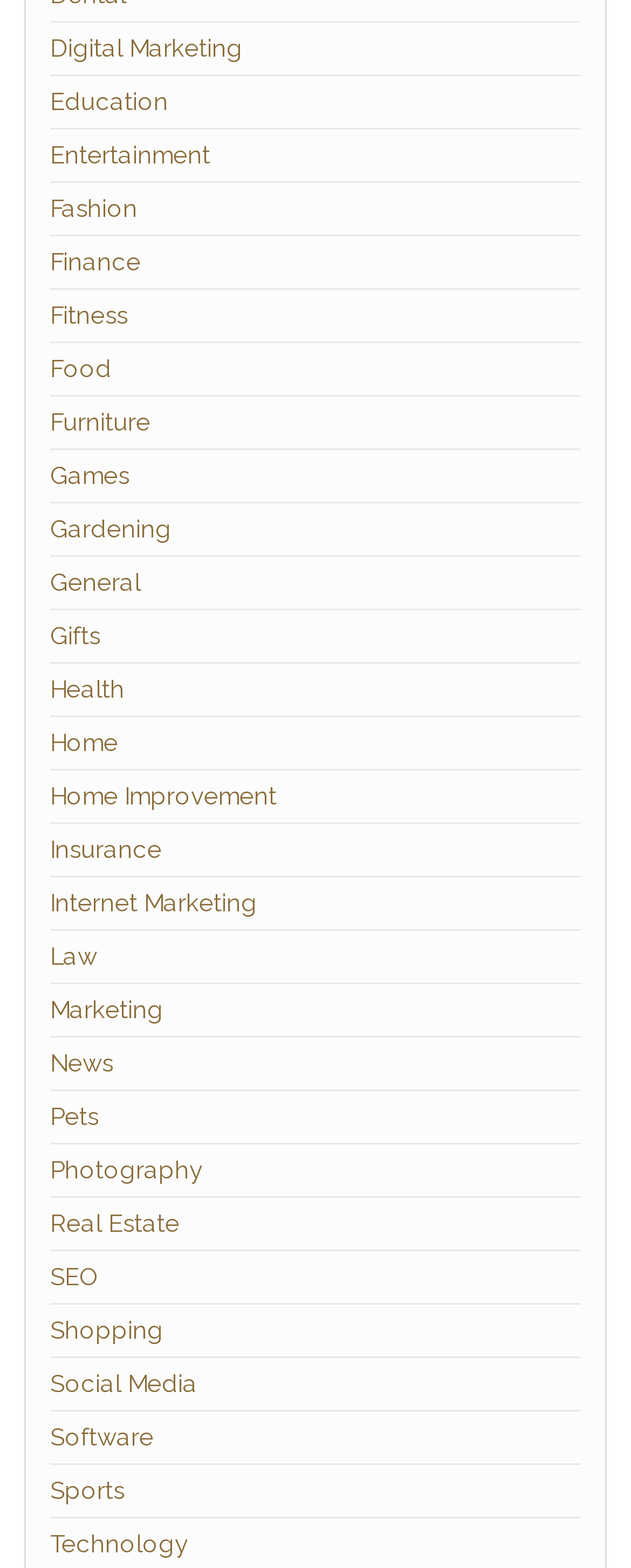What is the last category available on this website?
Using the image as a reference, deliver a detailed and thorough answer to the question.

By examining the links on the webpage, I can see that the last category available is 'Technology'. This is evident from the vertical position of the links, with 'Technology' being located at the bottom of the list.